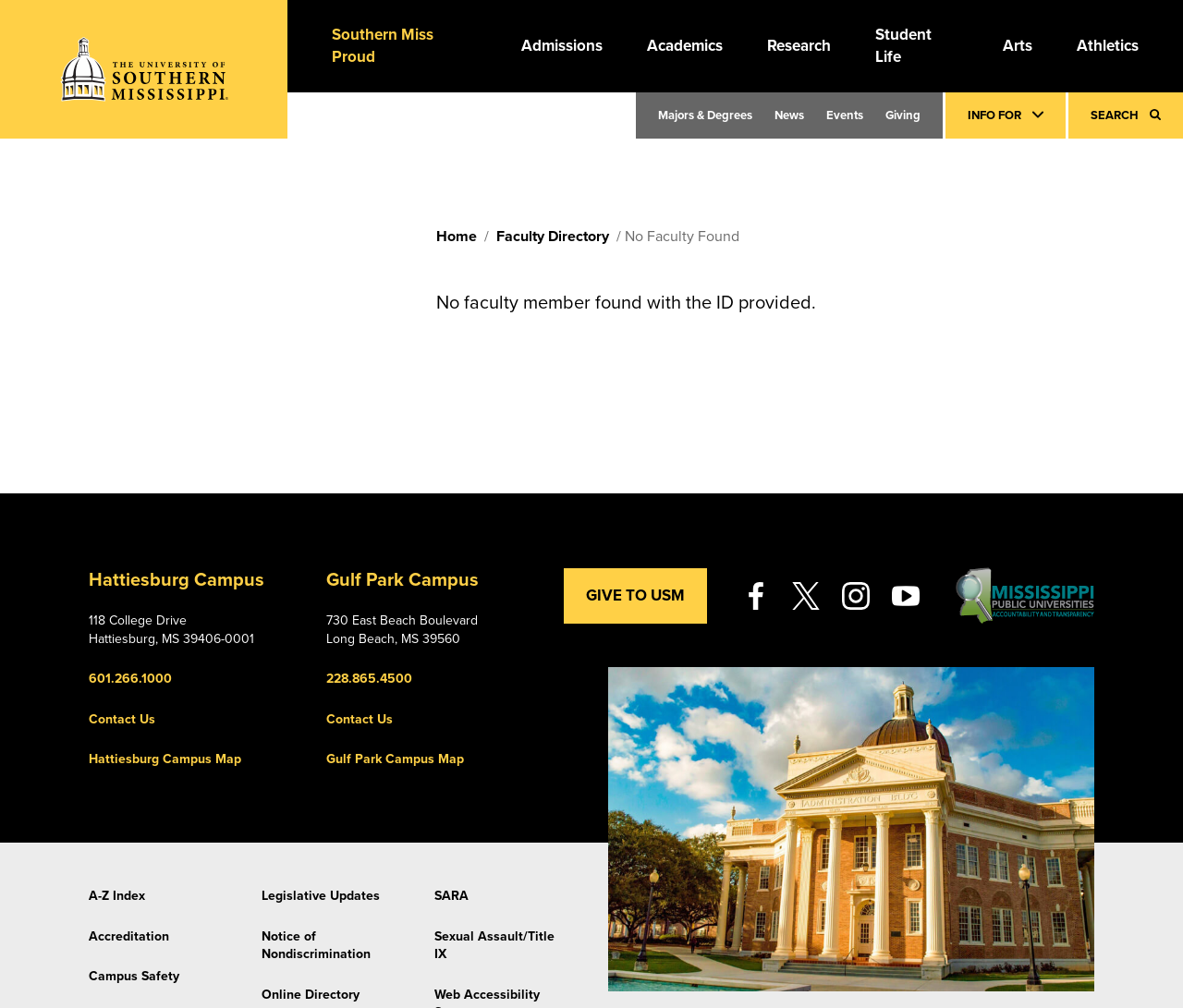Locate the bounding box coordinates of the element that should be clicked to execute the following instruction: "Click on the 'INFO FOR' button".

[0.799, 0.092, 0.901, 0.137]